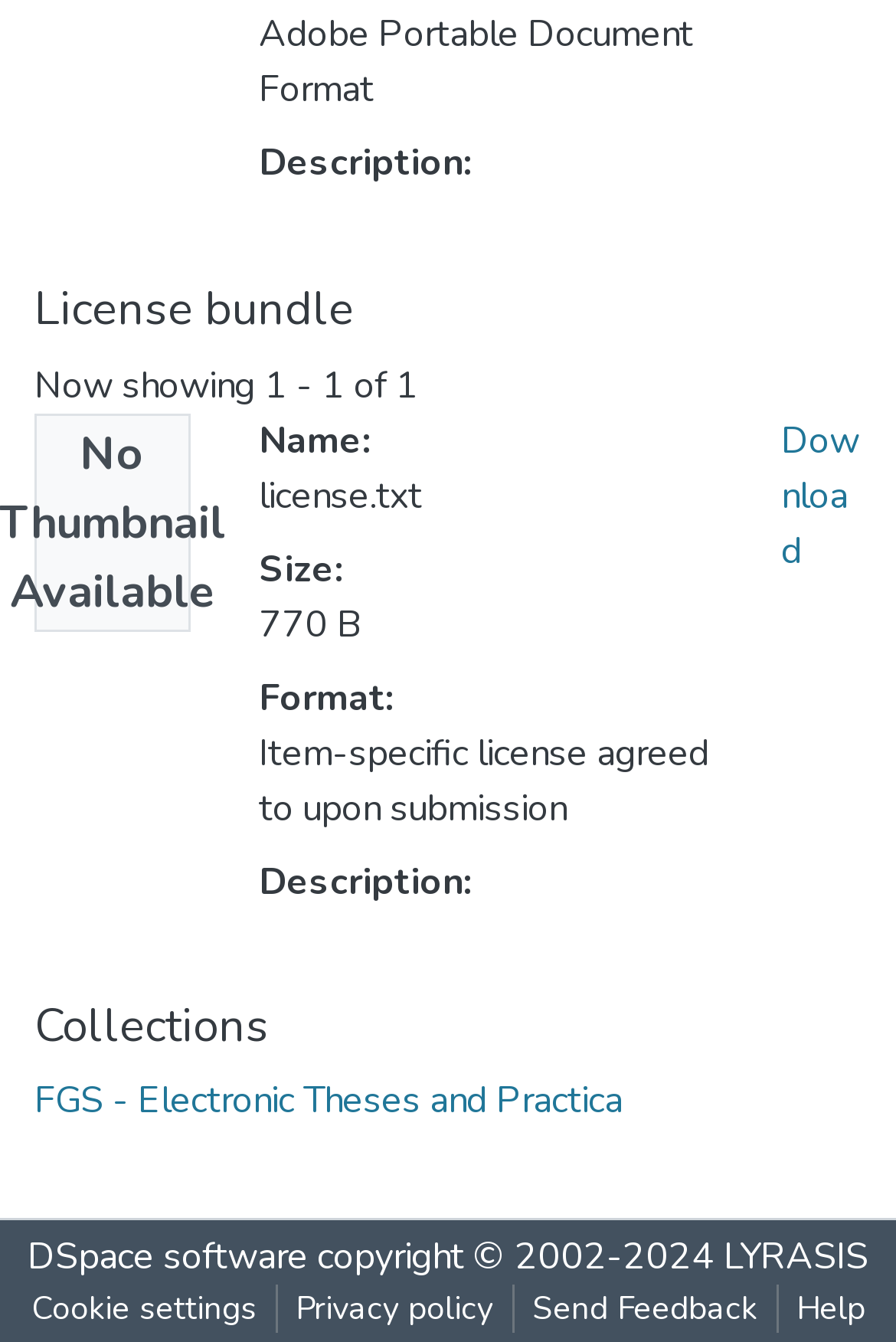Please identify the bounding box coordinates of the area that needs to be clicked to follow this instruction: "Download the file".

[0.872, 0.31, 0.959, 0.429]